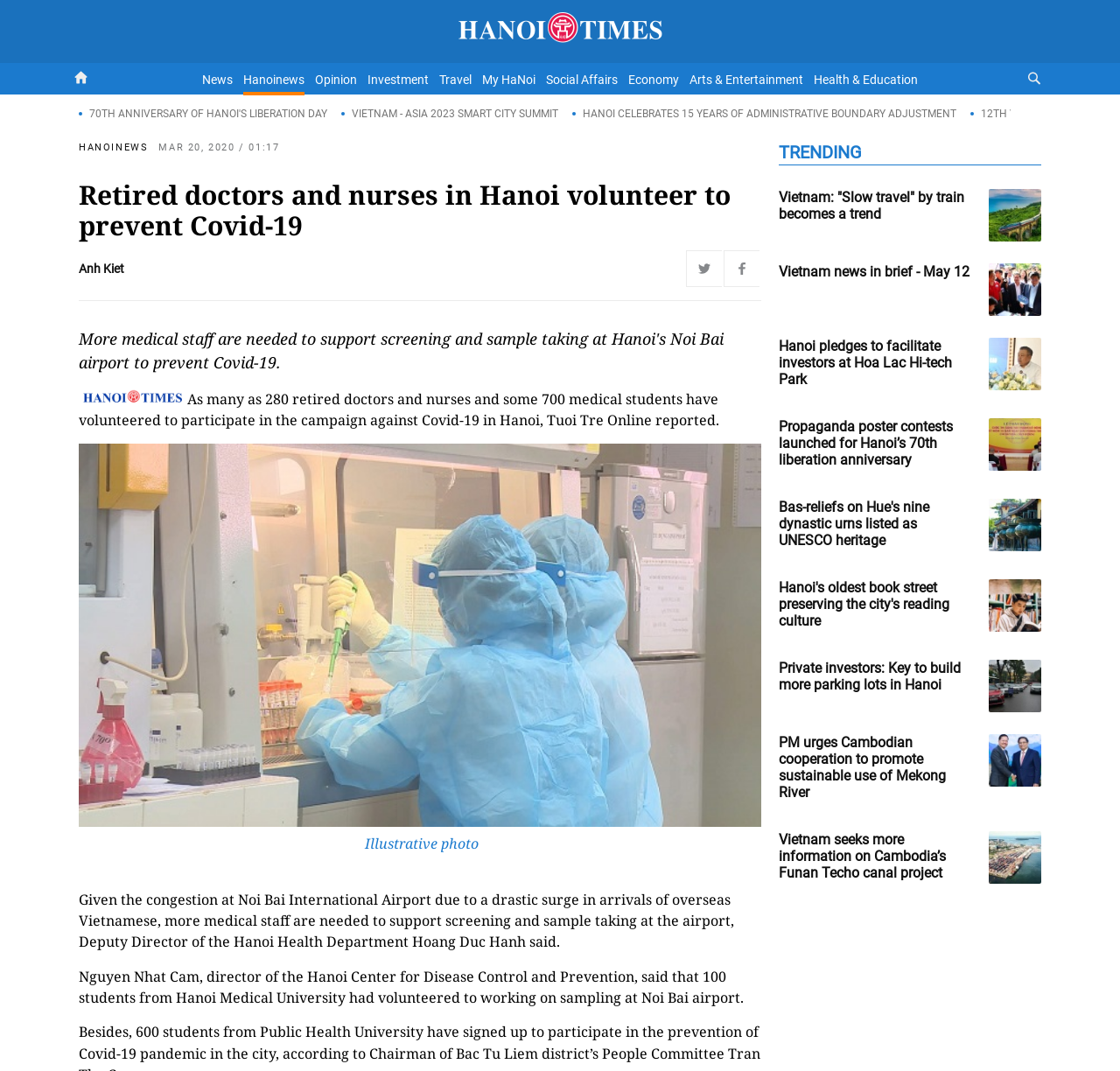Refer to the image and offer a detailed explanation in response to the question: What is the name of the university mentioned in the article?

I found the answer by reading the article content, specifically the sentence 'Nguyen Nhat Cam, director of the Hanoi Center for Disease Control and Prevention, said that 100 students from Hanoi Medical University had volunteered to working on sampling at Noi Bai airport.'